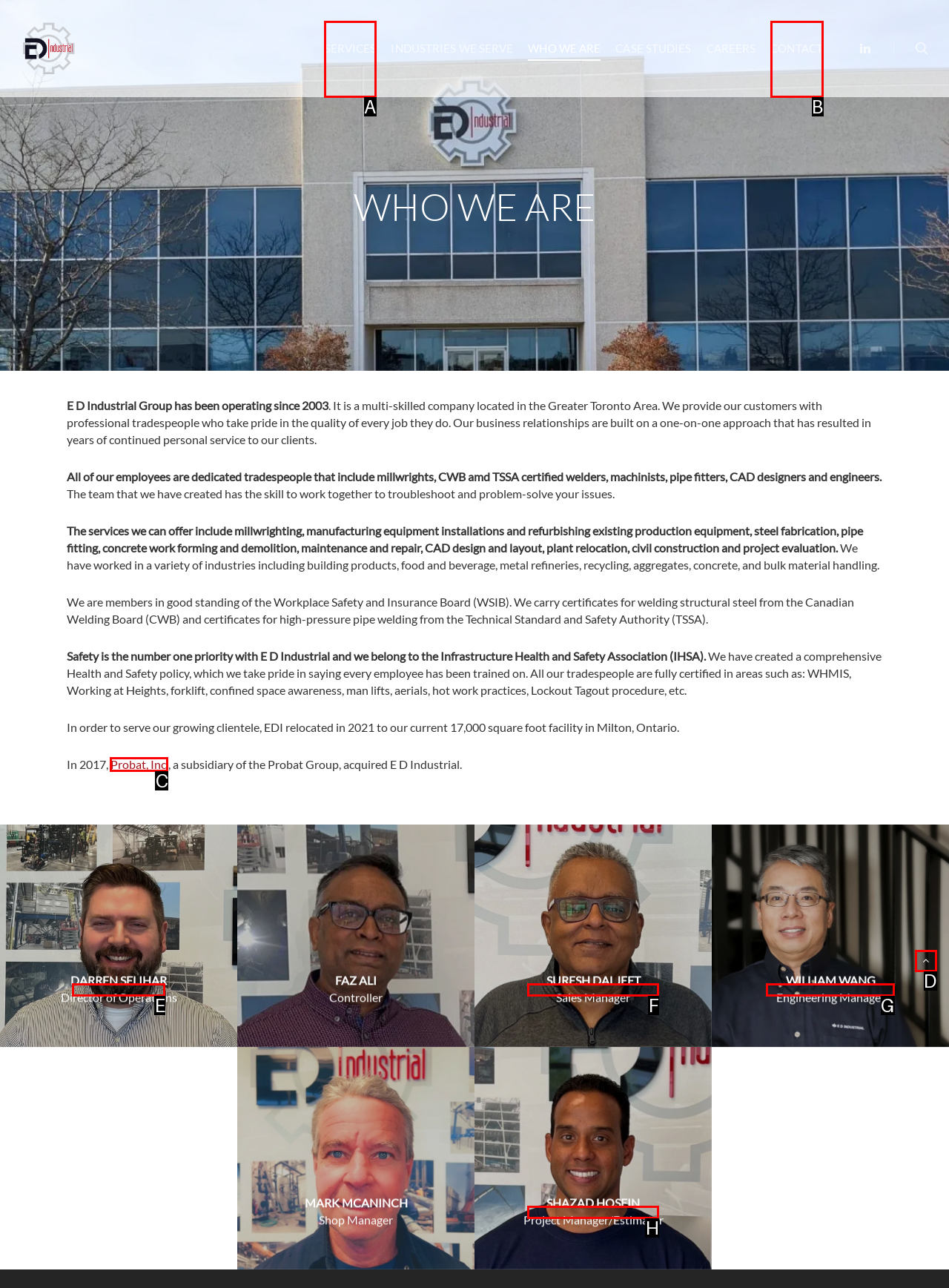Choose the UI element to click on to achieve this task: Click on Probat, Inc.. Reply with the letter representing the selected element.

C